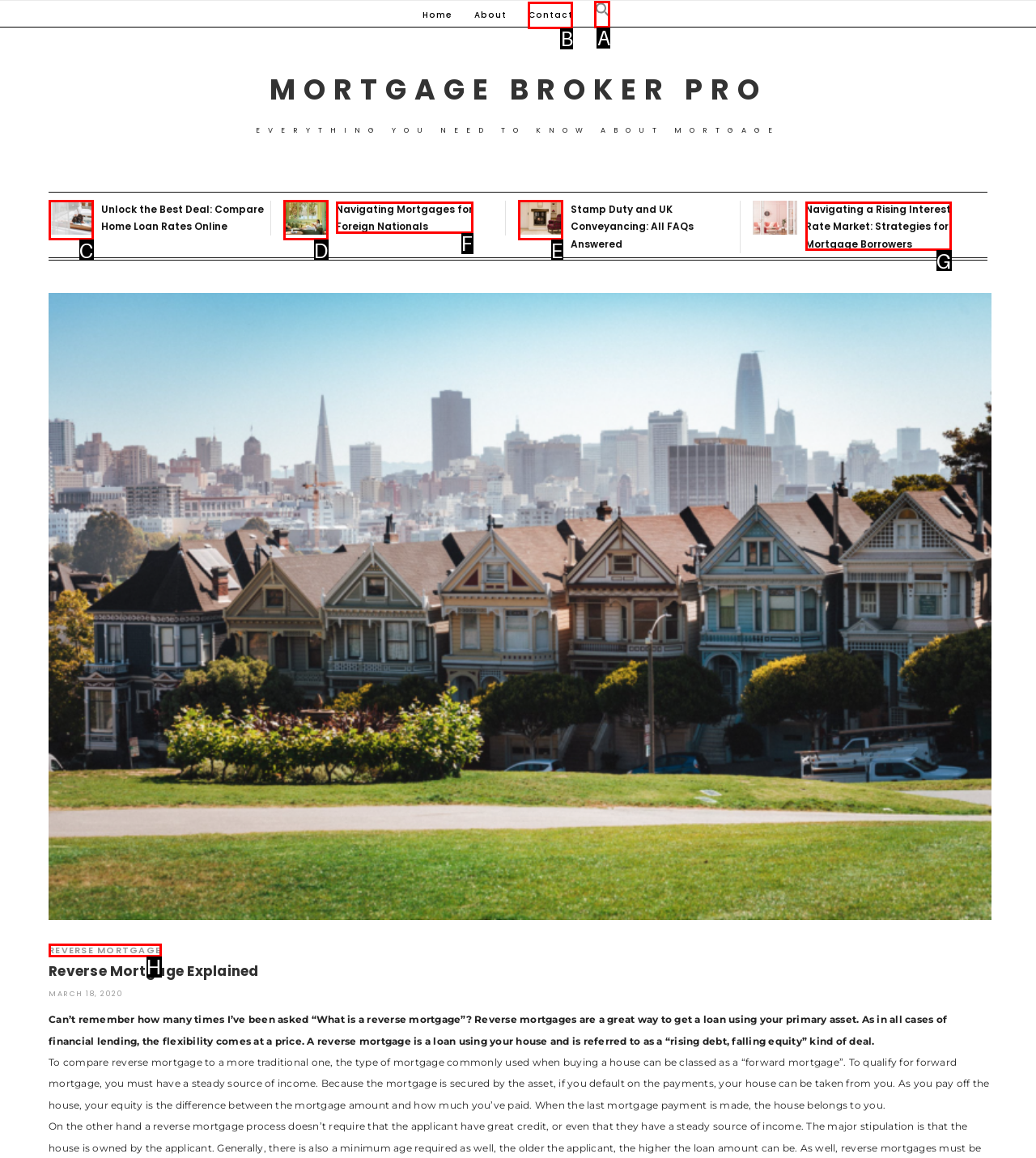Tell me which letter corresponds to the UI element that should be clicked to fulfill this instruction: Check Area Clubs
Answer using the letter of the chosen option directly.

None